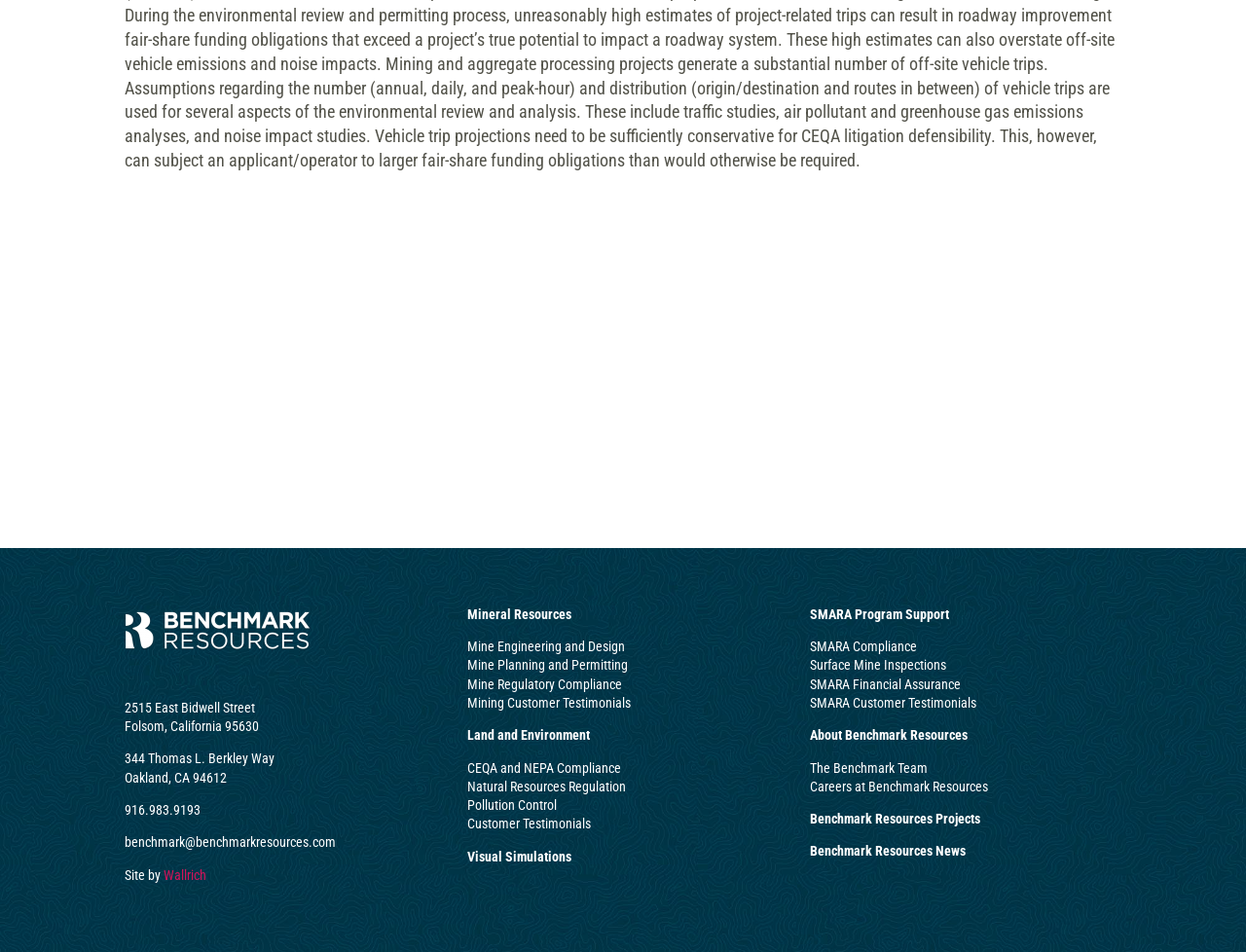Bounding box coordinates should be in the format (top-left x, top-left y, bottom-right x, bottom-right y) and all values should be floating point numbers between 0 and 1. Determine the bounding box coordinate for the UI element described as: Mine Engineering and Design

[0.375, 0.671, 0.502, 0.687]